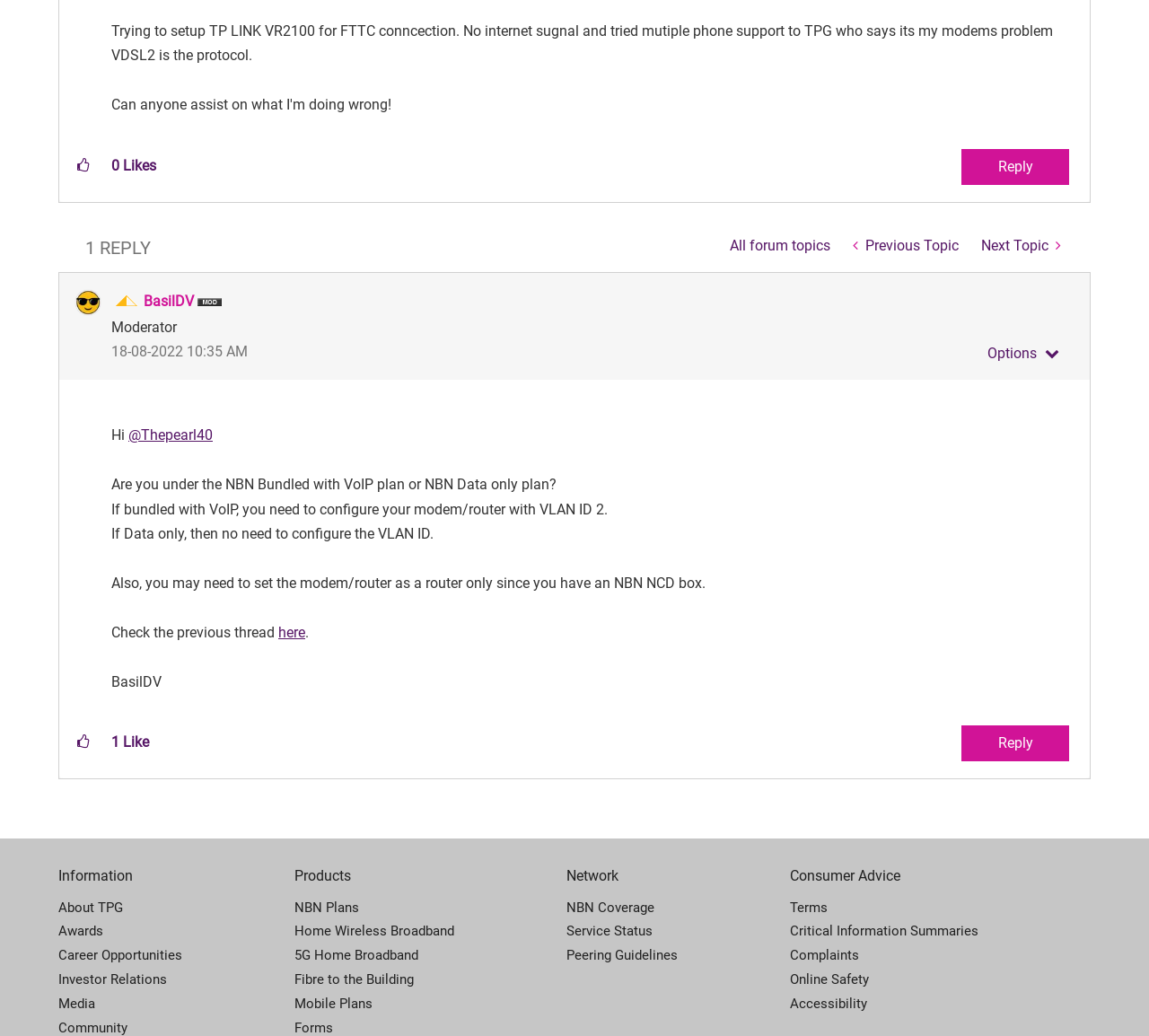From the element description: "Home Wireless Broadband", extract the bounding box coordinates of the UI element. The coordinates should be expressed as four float numbers between 0 and 1, in the order [left, top, right, bottom].

[0.256, 0.888, 0.493, 0.911]